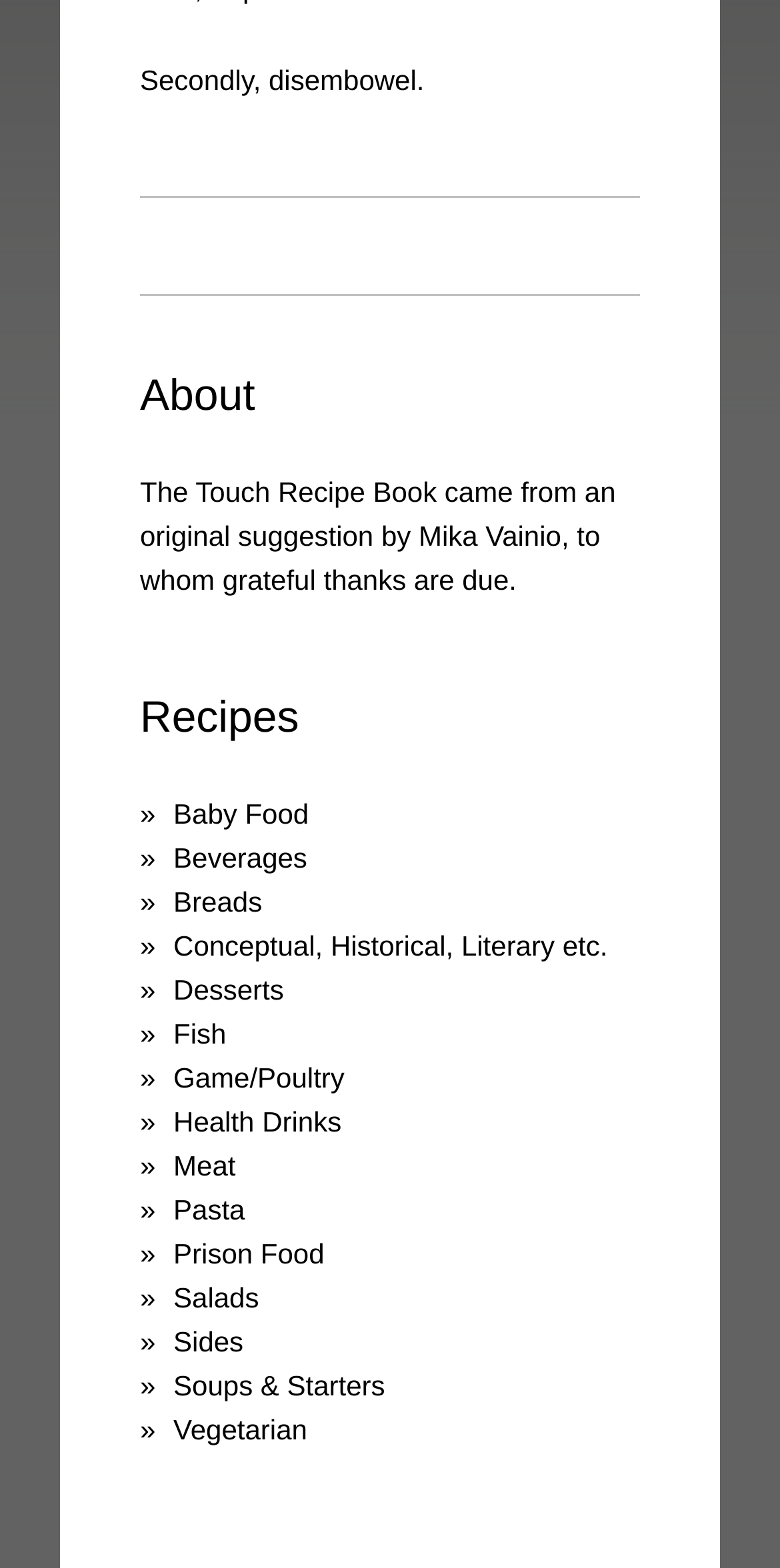Give a concise answer using only one word or phrase for this question:
What is the last category listed under 'Recipes'?

Vegetarian